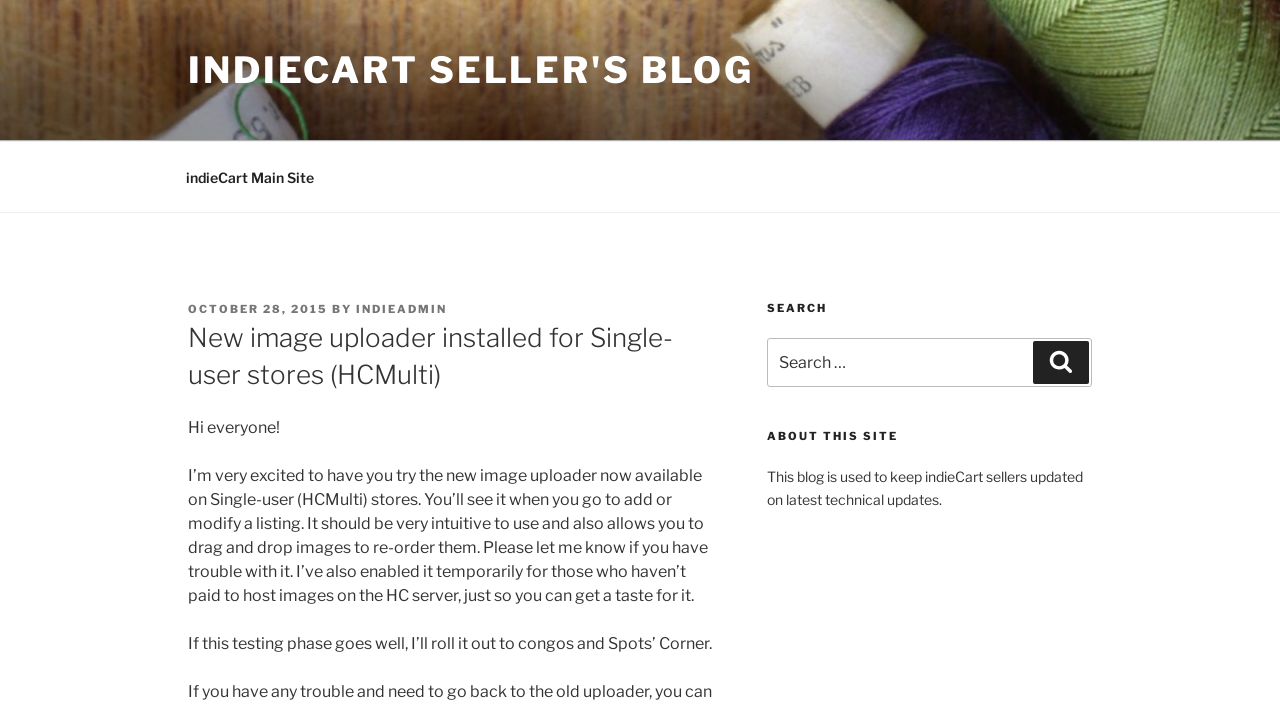What is the purpose of this blog?
Using the picture, provide a one-word or short phrase answer.

To keep indieCart sellers updated on latest technical updates